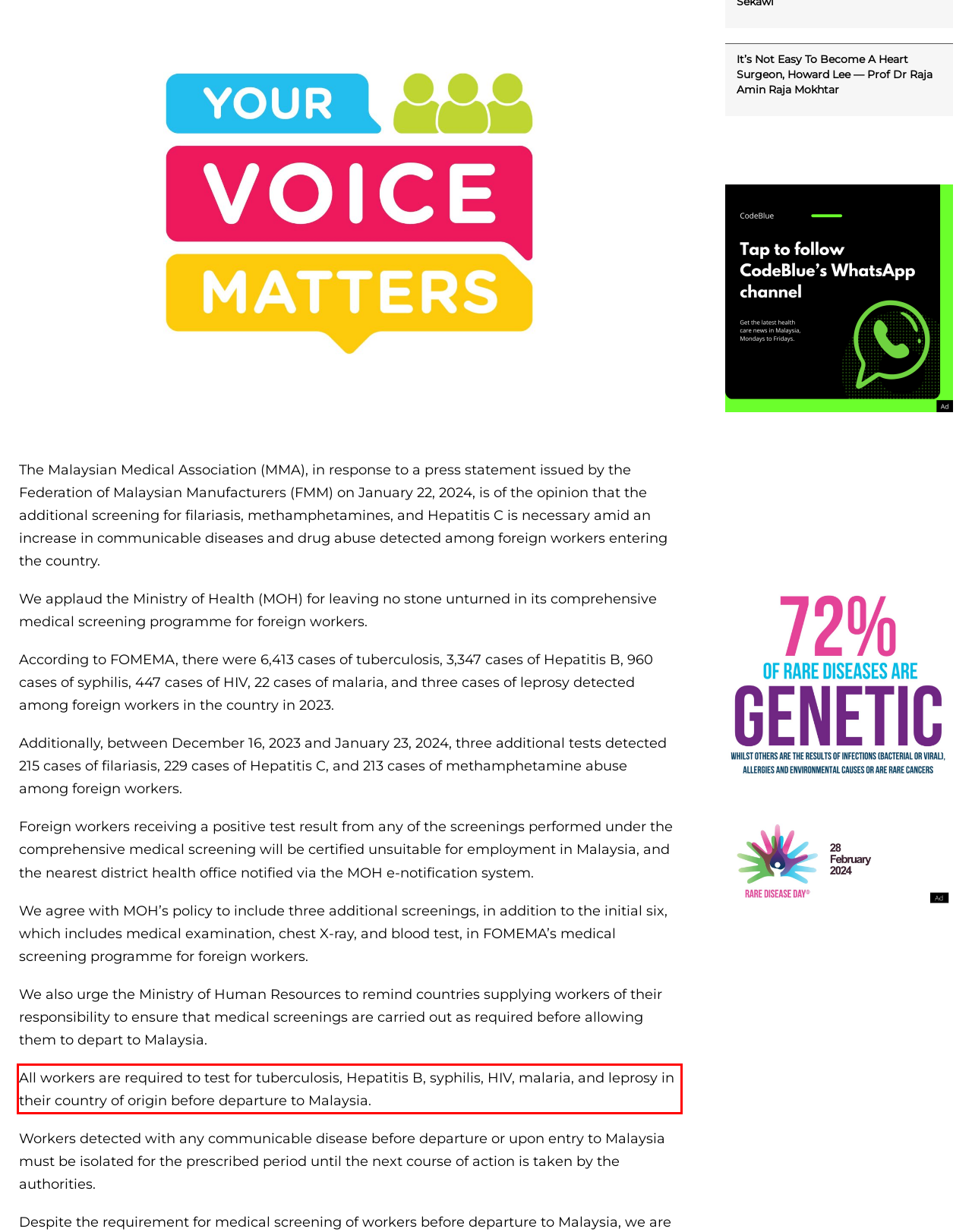Using the provided screenshot of a webpage, recognize the text inside the red rectangle bounding box by performing OCR.

All workers are required to test for tuberculosis, Hepatitis B, syphilis, HIV, malaria, and leprosy in their country of origin before departure to Malaysia.